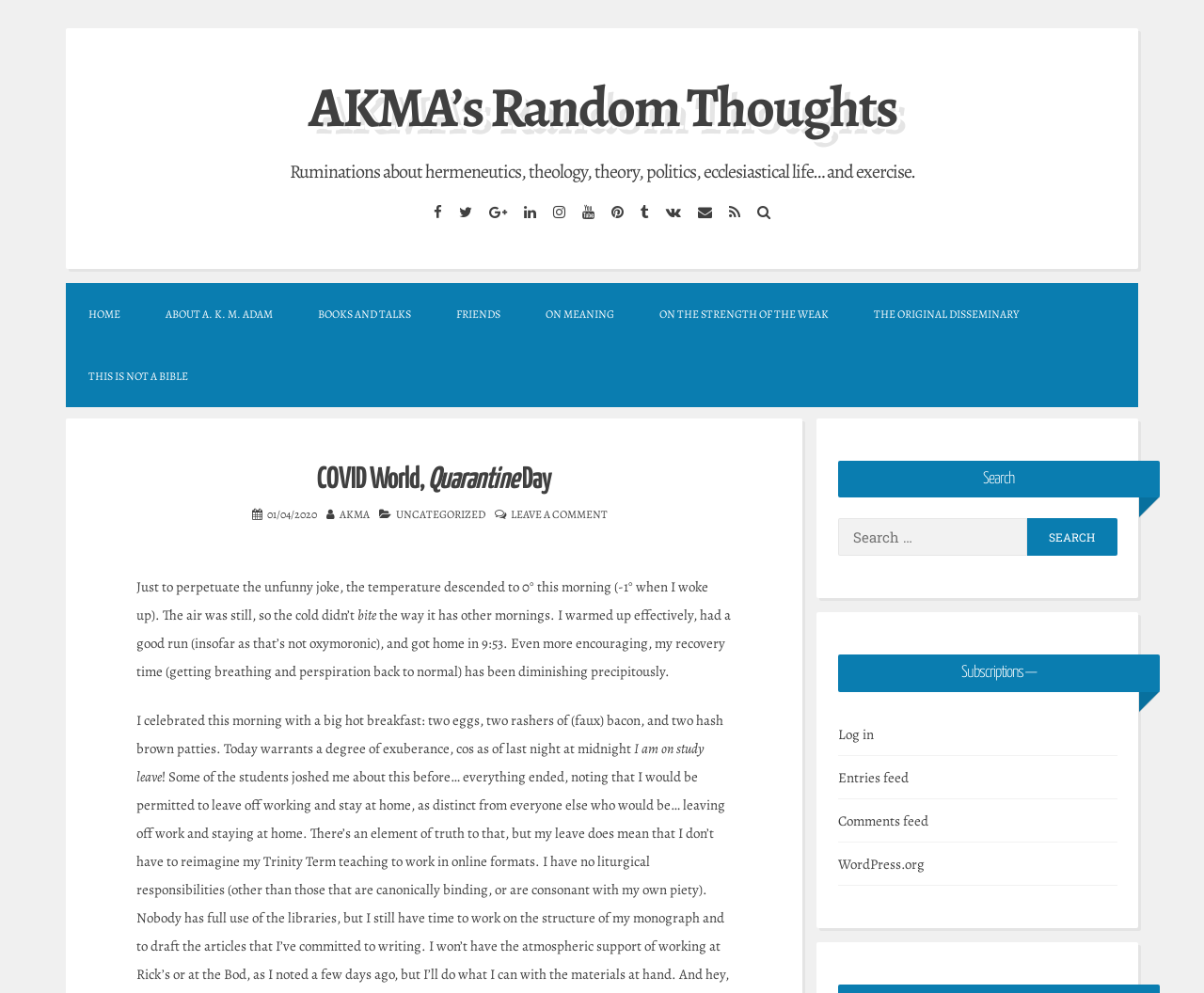How many navigation links are there?
Using the image, respond with a single word or phrase.

7